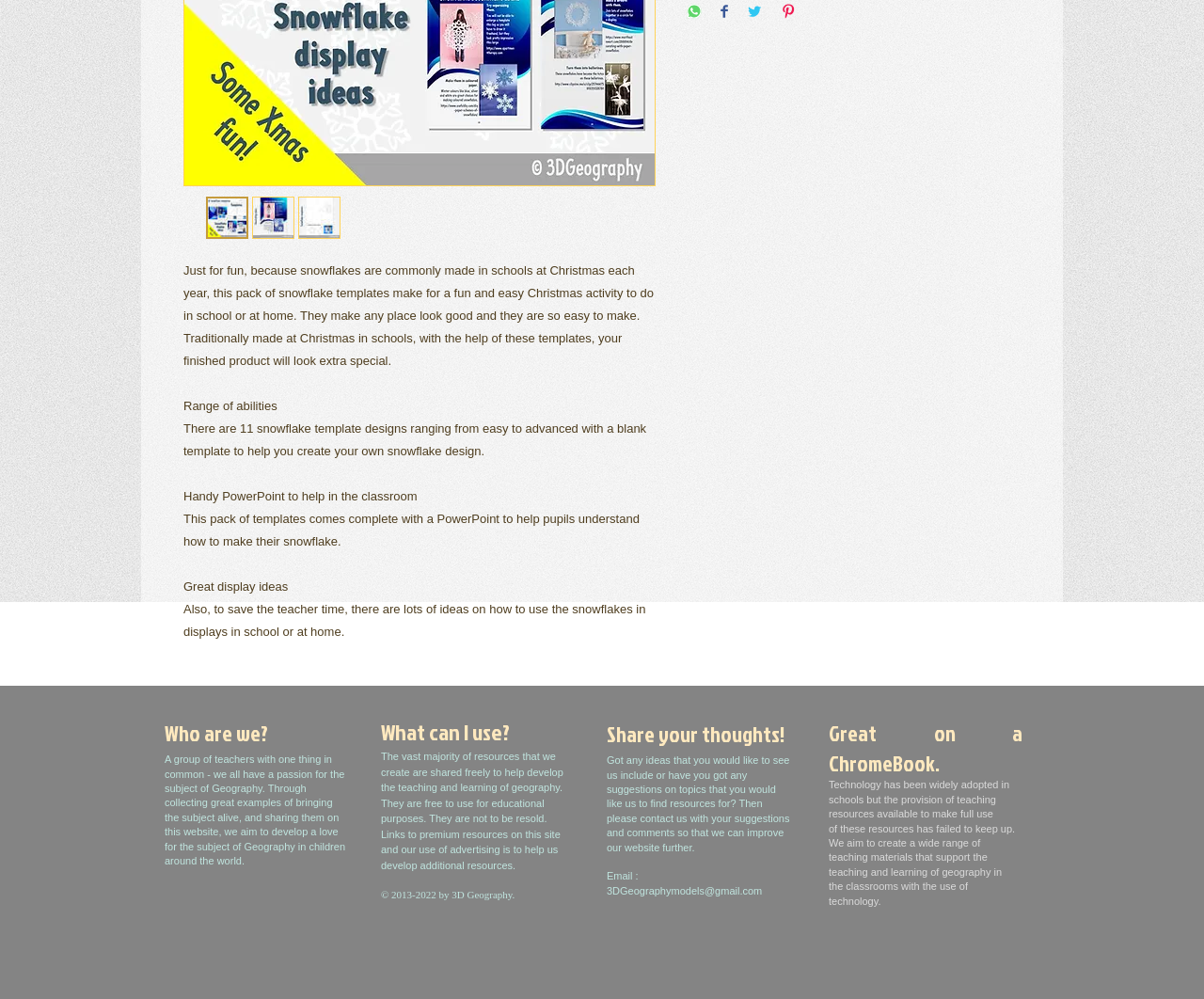Determine the bounding box for the described HTML element: "3DGeographymodels@gmail.com". Ensure the coordinates are four float numbers between 0 and 1 in the format [left, top, right, bottom].

[0.504, 0.886, 0.633, 0.897]